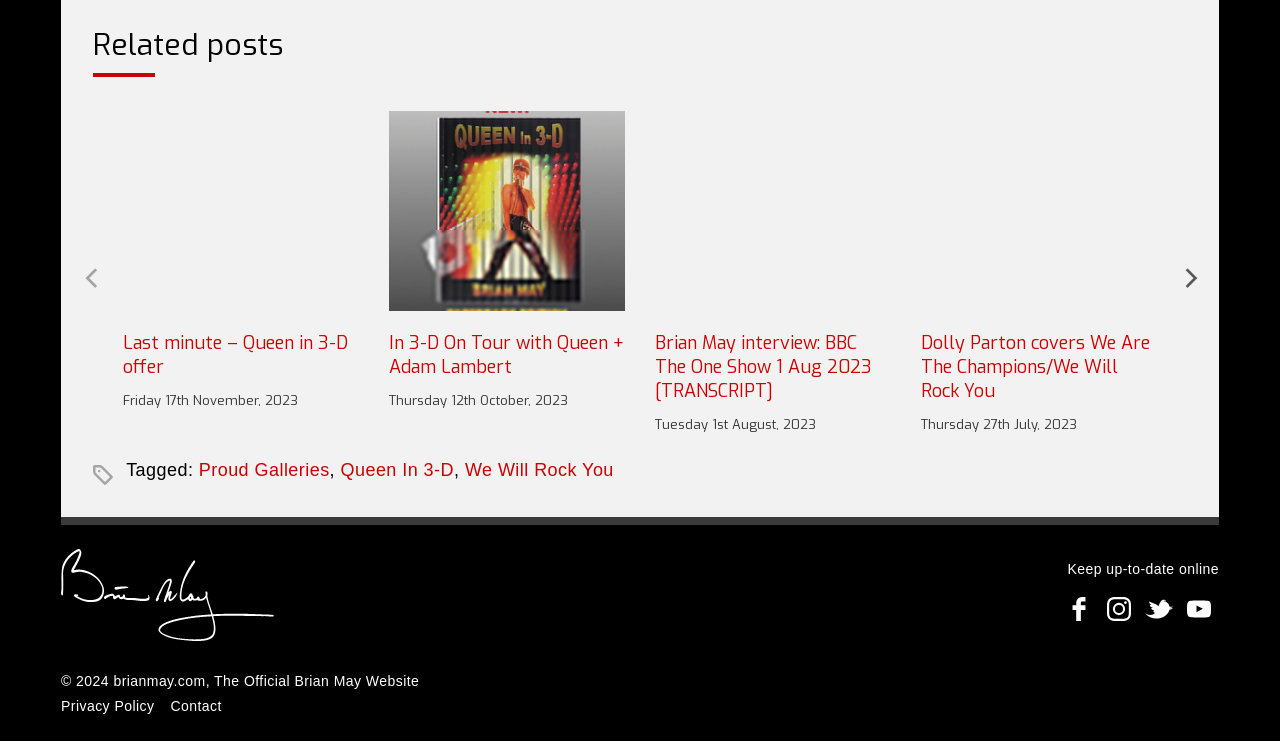Please determine the bounding box coordinates of the area that needs to be clicked to complete this task: 'View related posts'. The coordinates must be four float numbers between 0 and 1, formatted as [left, top, right, bottom].

[0.073, 0.036, 0.927, 0.101]